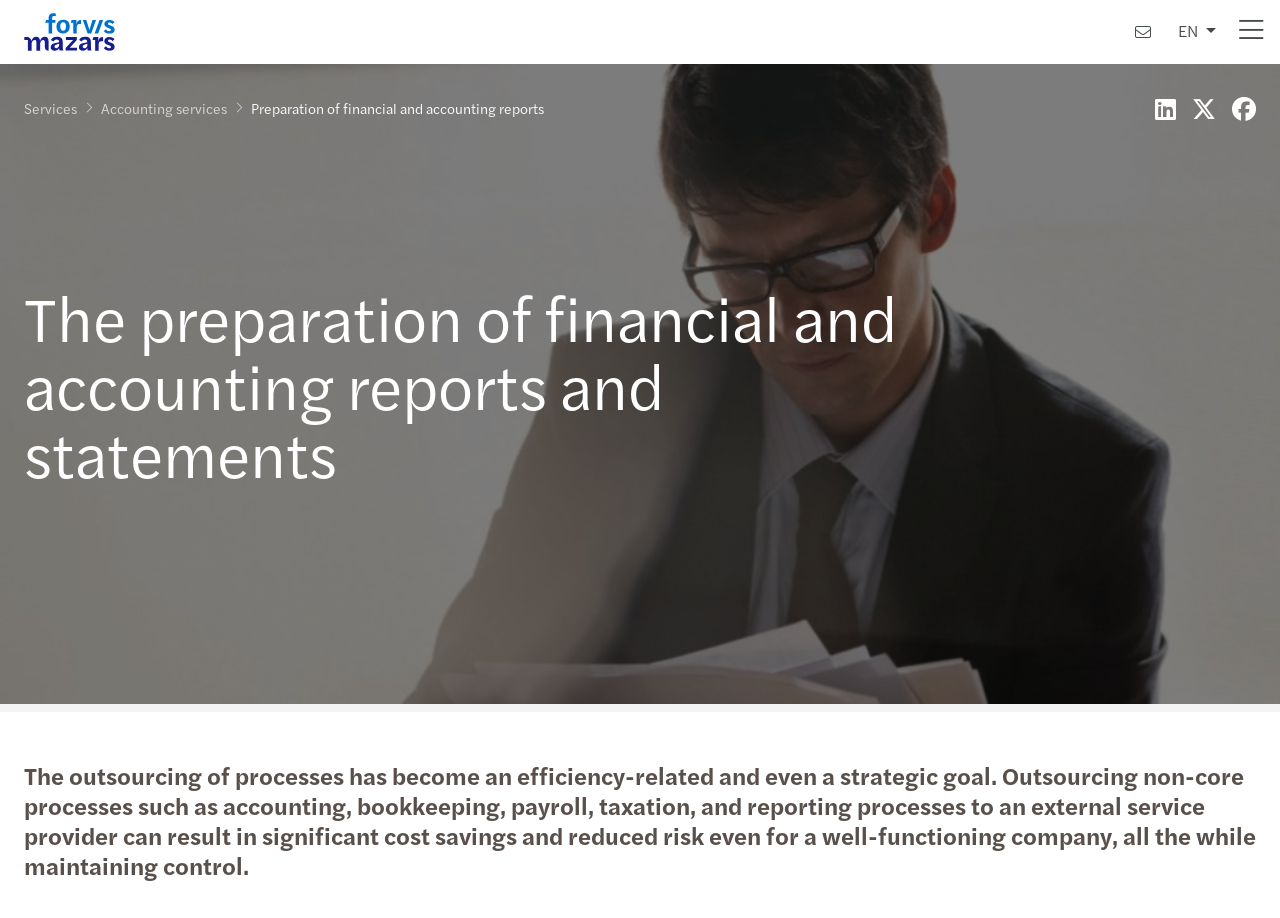Identify the bounding box for the UI element described as: "HU". The coordinates should be four float numbers between 0 and 1, i.e., [left, top, right, bottom].

[0.91, 0.046, 0.946, 0.072]